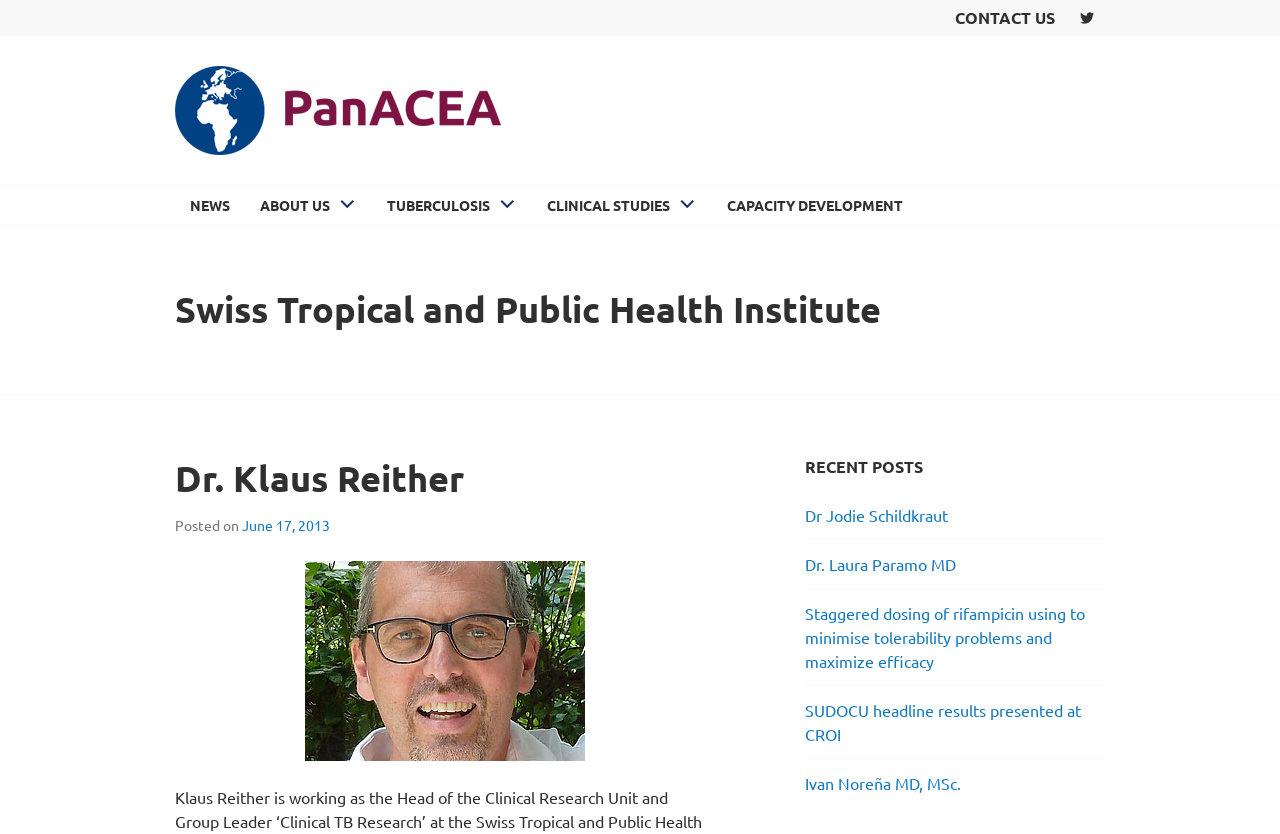Determine the main headline of the webpage and provide its text.

Swiss Tropical and Public Health Institute